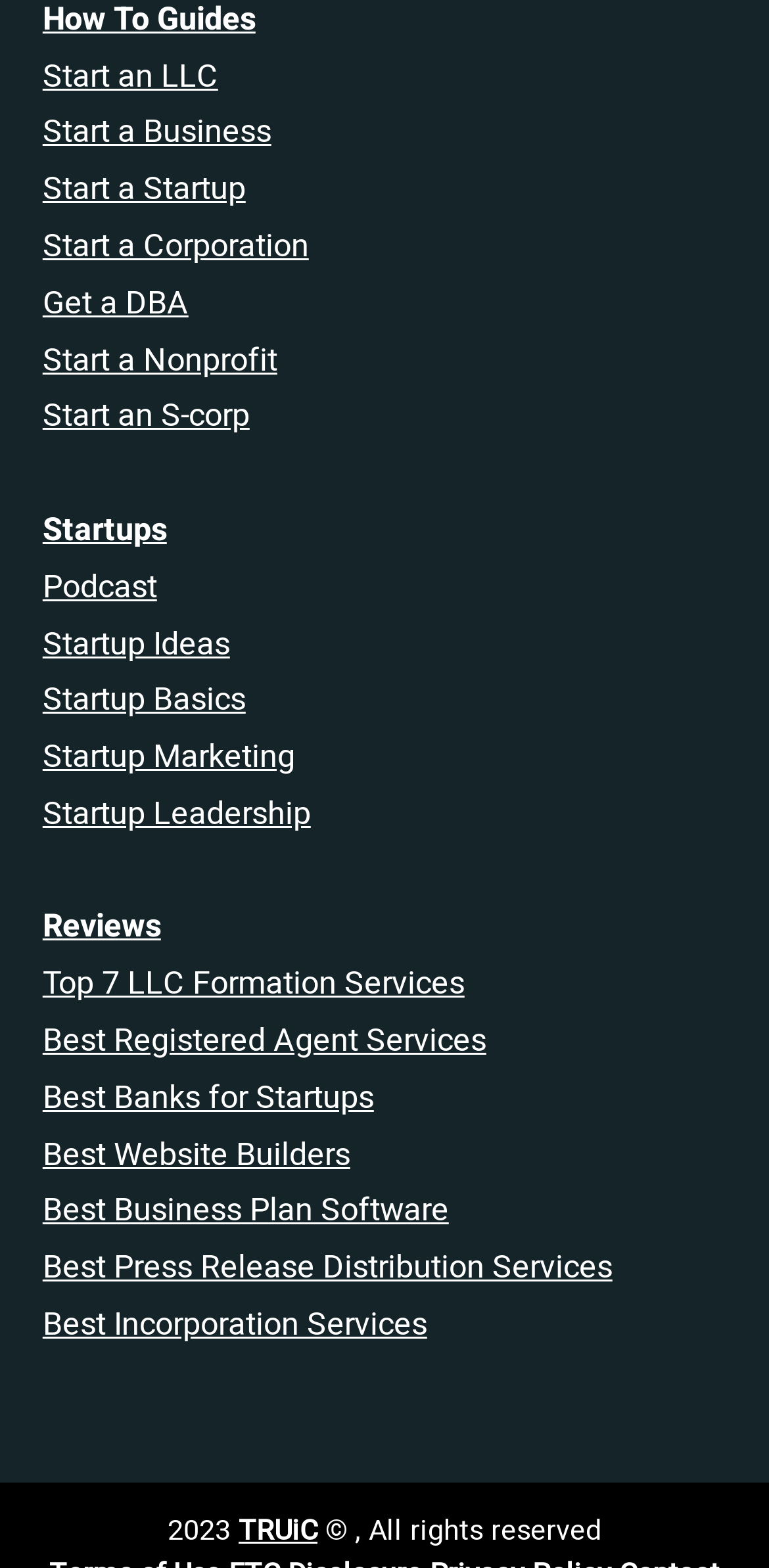What is the name of the website or company?
Look at the image and provide a detailed response to the question.

By examining the links at the bottom of the webpage, I found a link with the text 'TRUiC', which appears to be the name of the website or company.